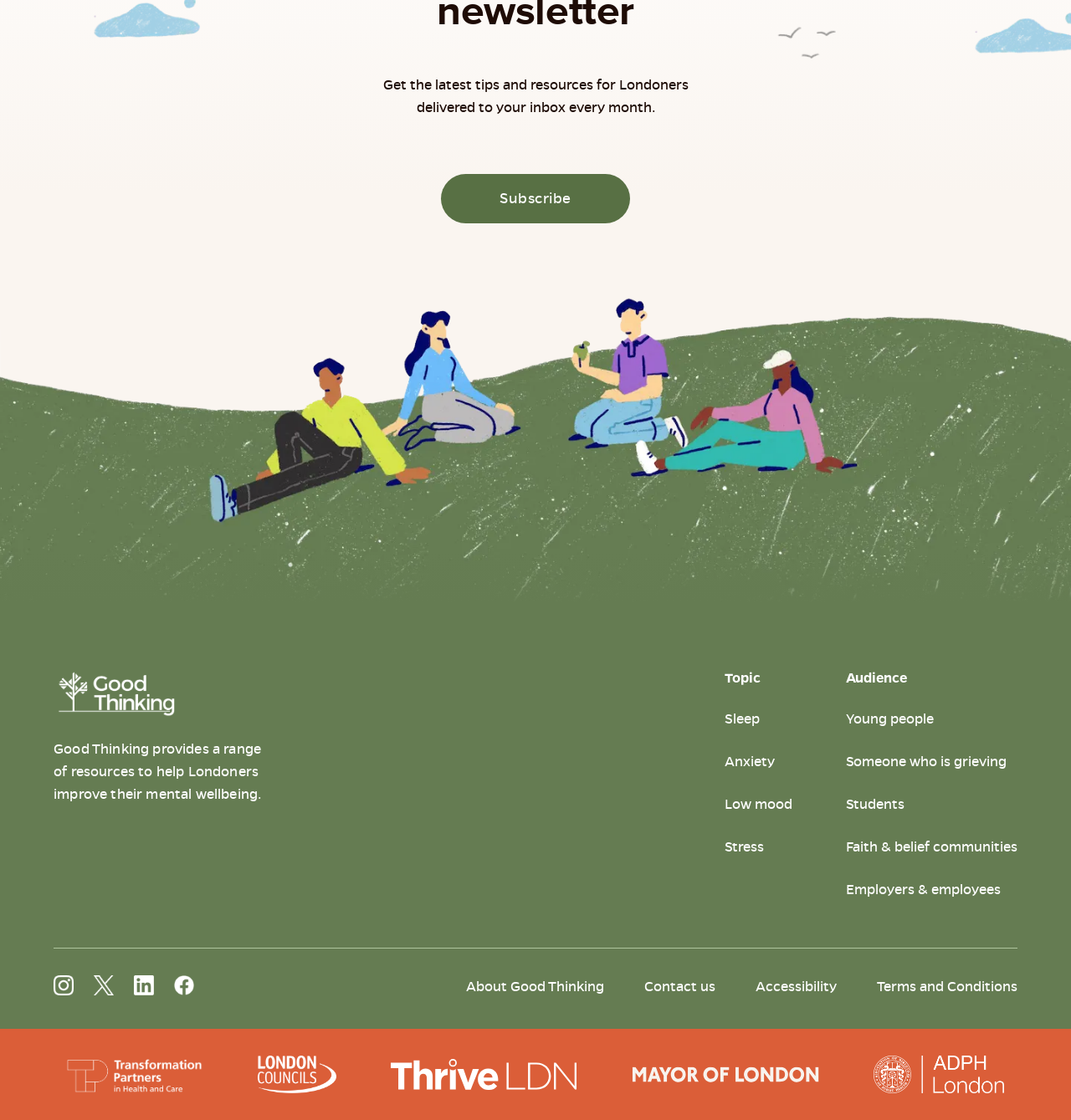Identify the bounding box coordinates for the UI element described by the following text: "Galleries". Provide the coordinates as four float numbers between 0 and 1, in the format [left, top, right, bottom].

None